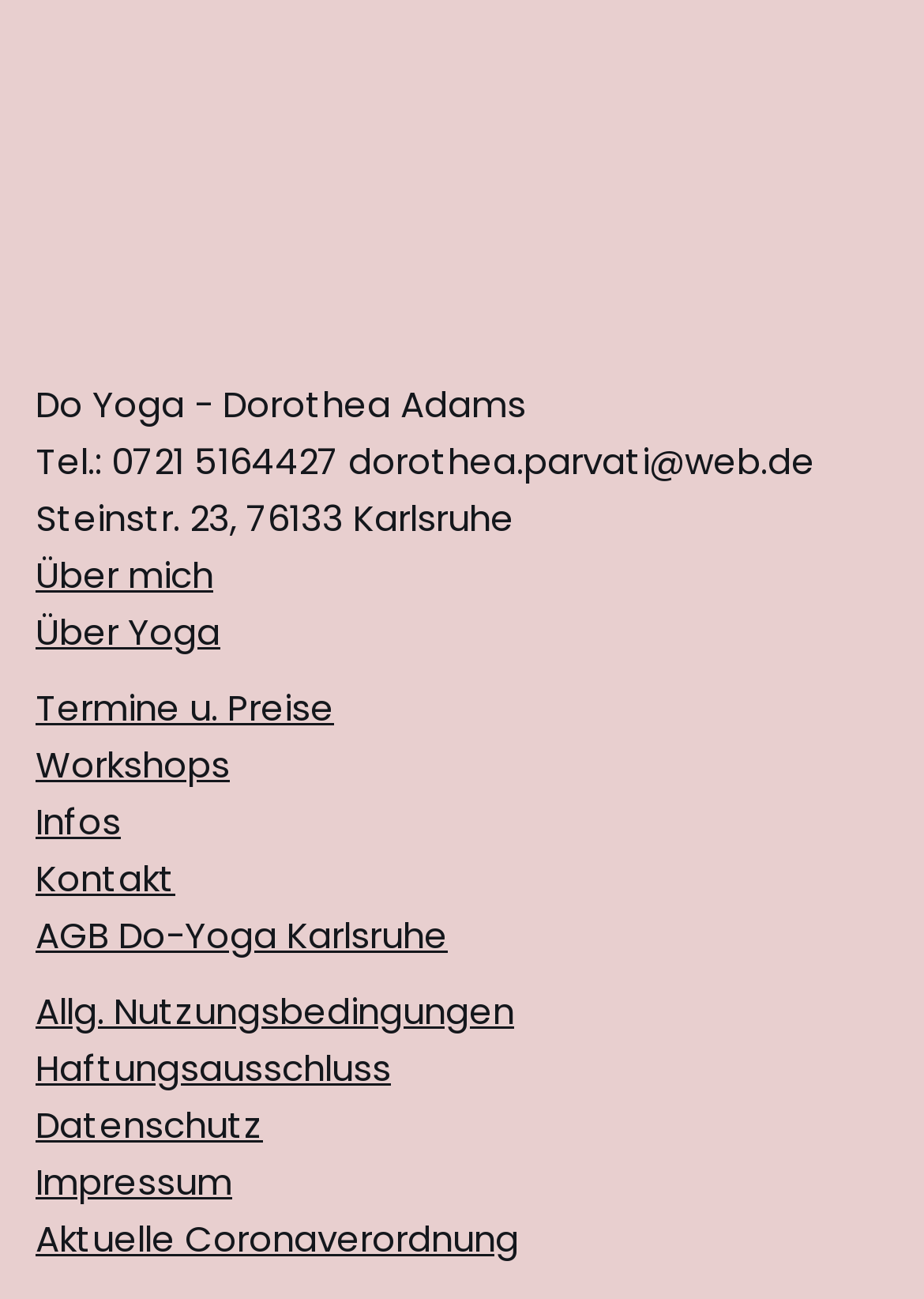Please specify the bounding box coordinates for the clickable region that will help you carry out the instruction: "visit September 2020".

None